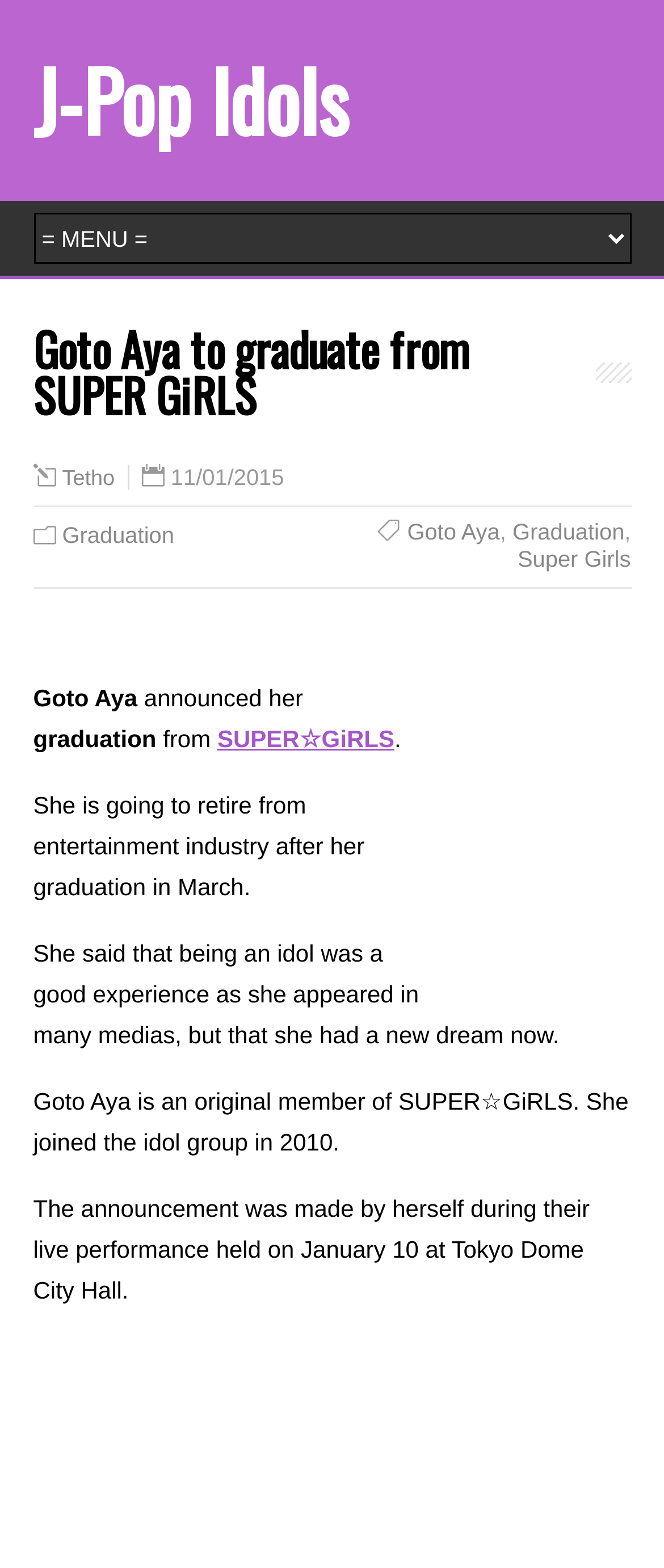Please identify the bounding box coordinates of the clickable area that will allow you to execute the instruction: "Click on J-Pop Idols".

[0.05, 0.025, 0.524, 0.102]